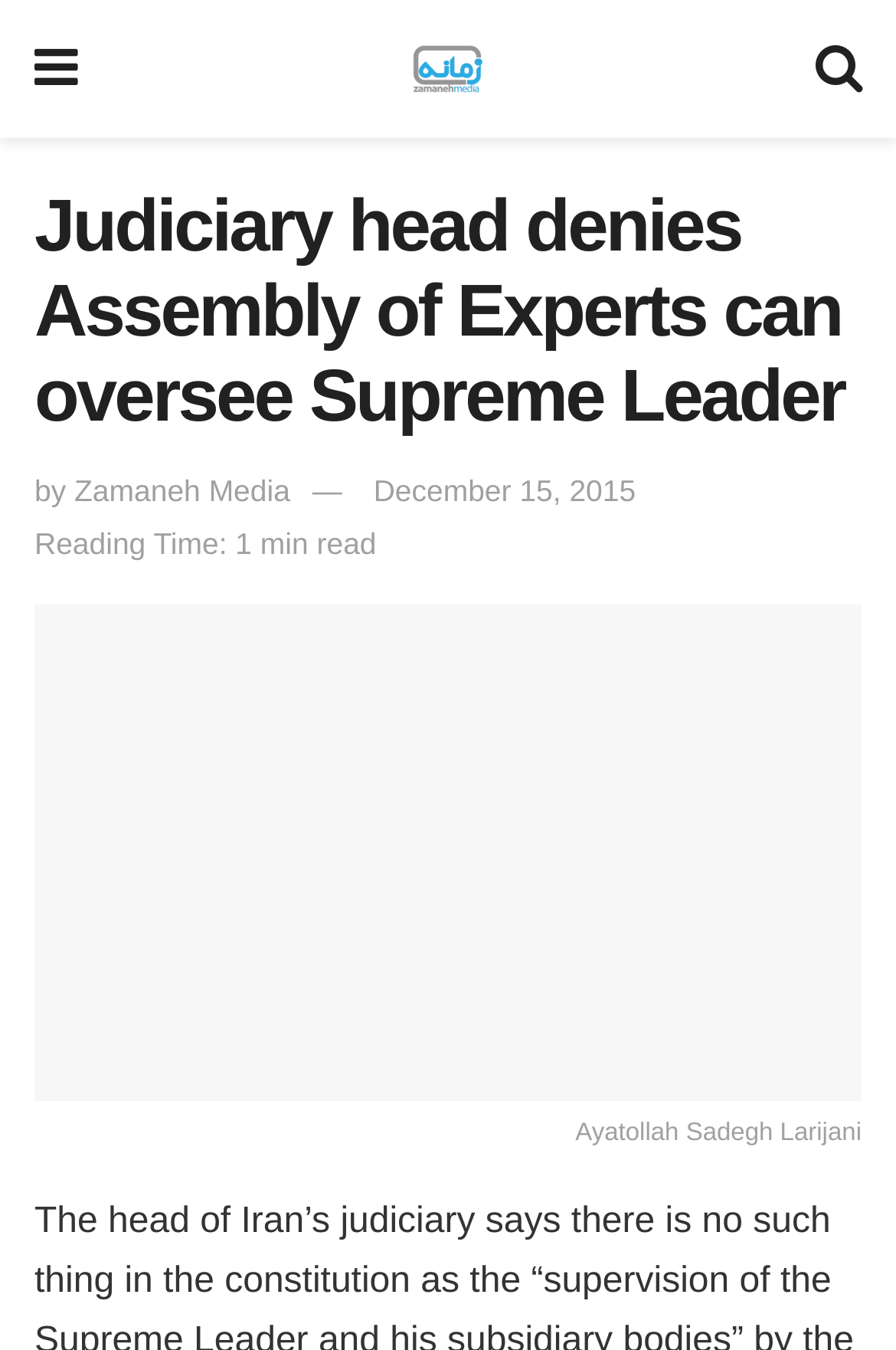What is the topic of the article?
Provide an in-depth and detailed answer to the question.

The topic of the article can be inferred by looking at the heading 'Judiciary head denies Assembly of Experts can oversee Supreme Leader' and the content of the article, which suggests that the topic is related to the judiciary head and the Supreme Leader.